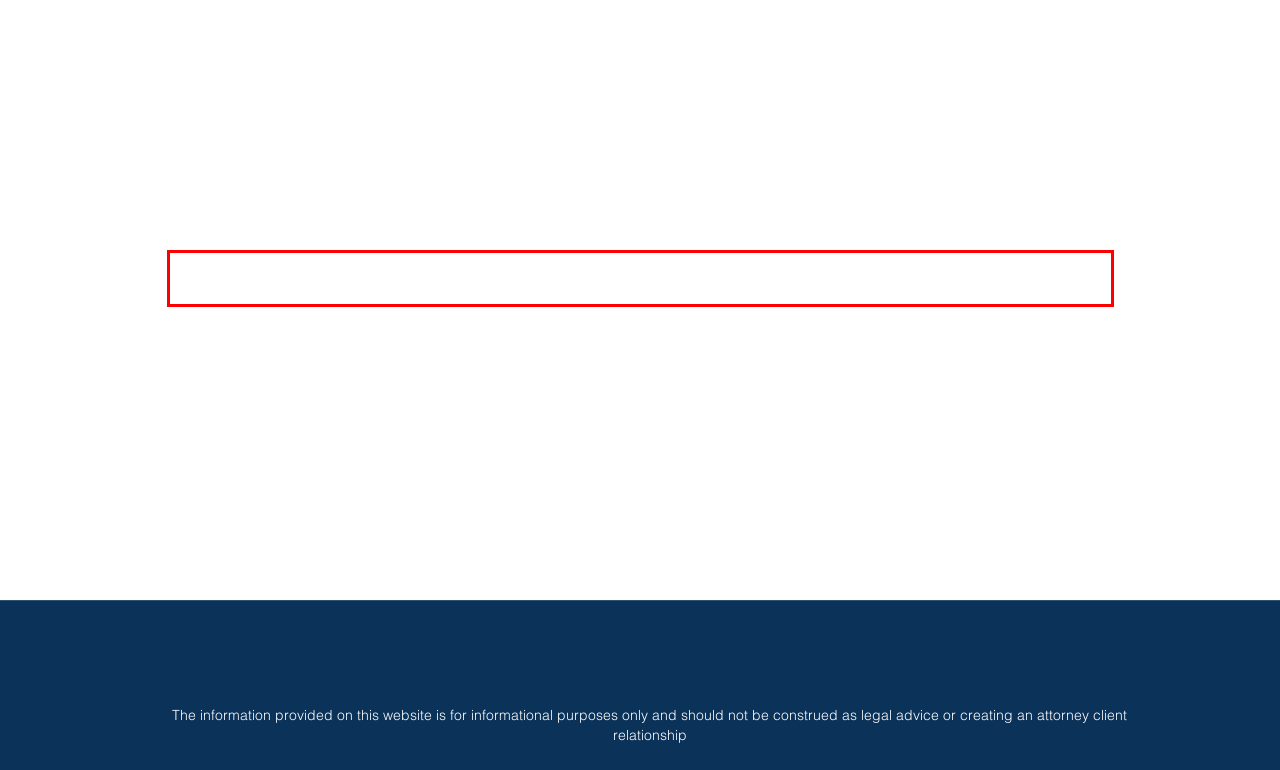Please take the screenshot of the webpage, find the red bounding box, and generate the text content that is within this red bounding box.

Under the approved attorney procedure, the title company issues the policy and the attorney conducts the closing. Under this method a smaller premium is collected by the title company and the attorney performs the closing and collects his fee.